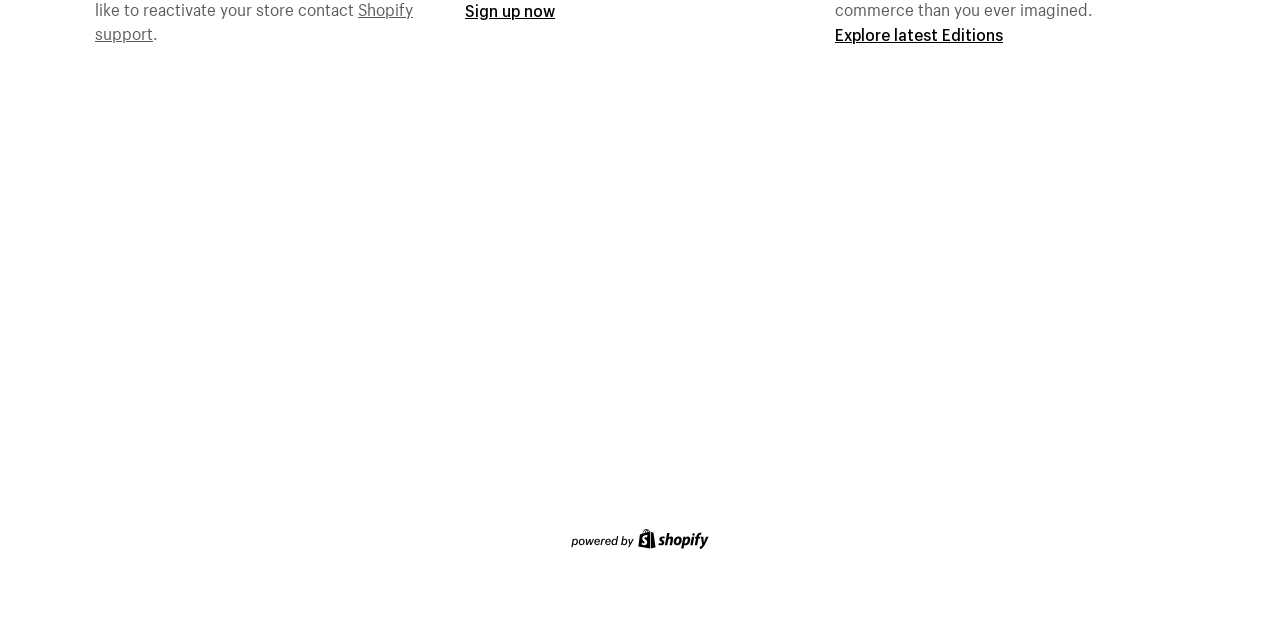Identify the bounding box of the UI element described as follows: "Explore latest Editions". Provide the coordinates as four float numbers in the range of 0 to 1 [left, top, right, bottom].

[0.652, 0.037, 0.784, 0.07]